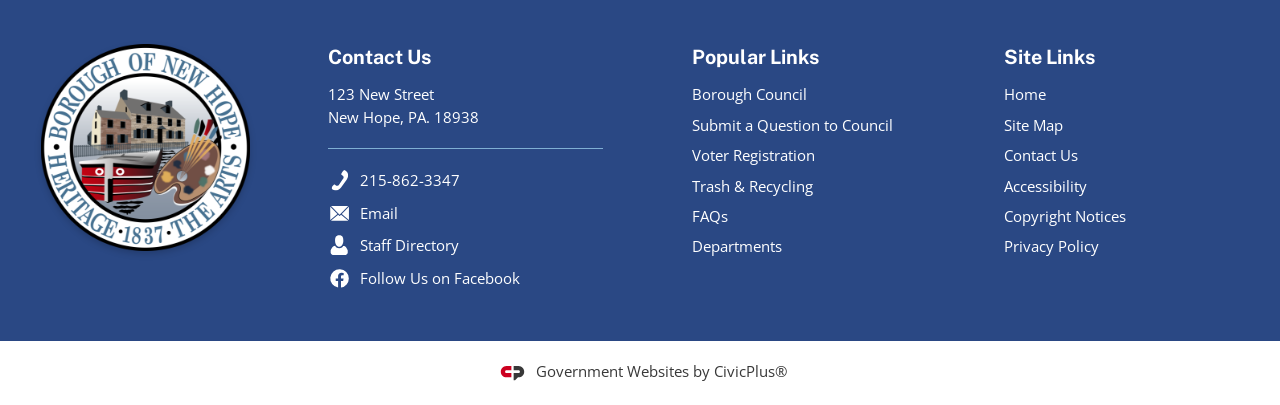Please identify the bounding box coordinates of the element that needs to be clicked to perform the following instruction: "Visit the borough council page".

[0.541, 0.208, 0.631, 0.258]